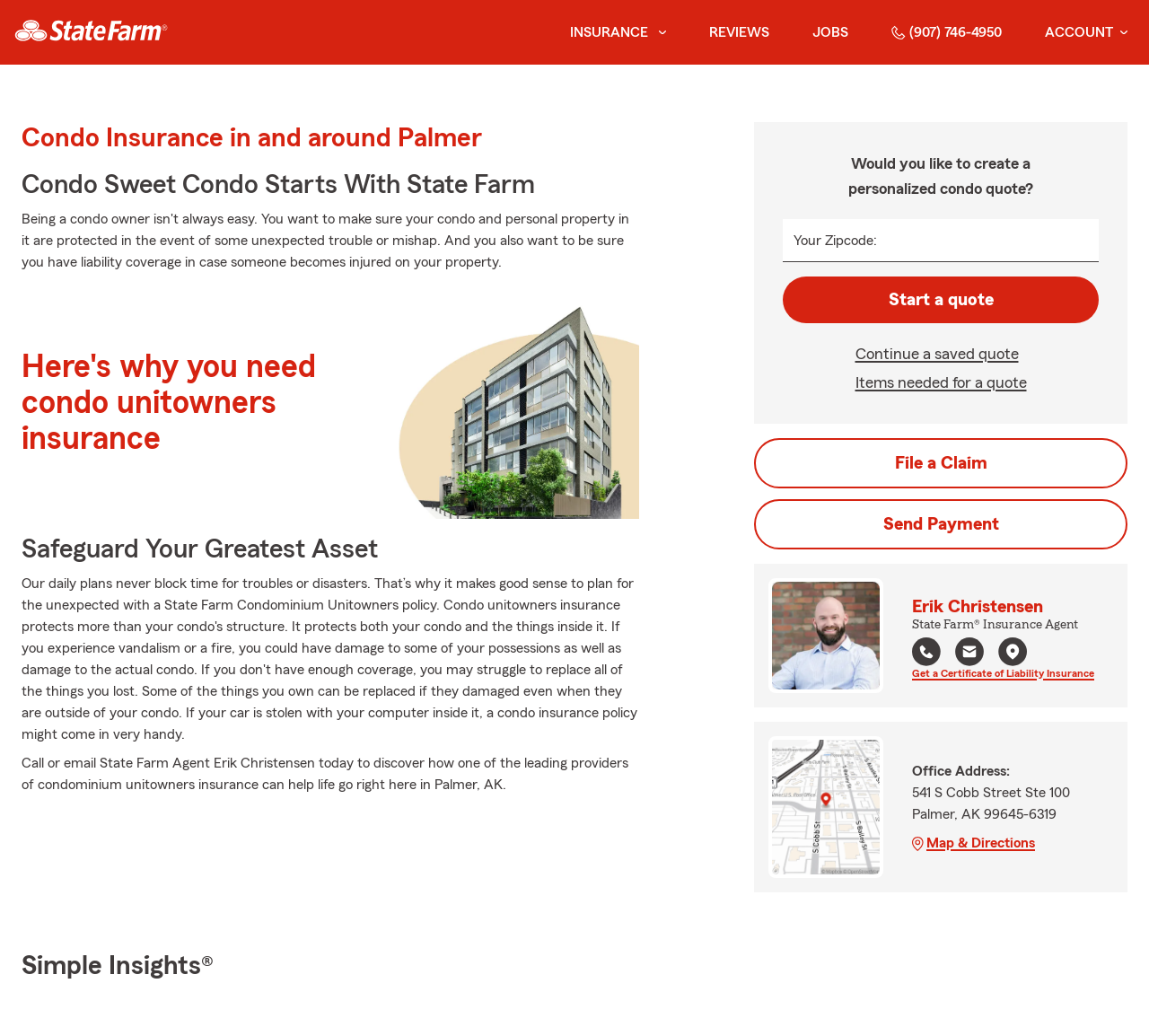Please reply to the following question with a single word or a short phrase:
What is the name of the State Farm Agent?

Erik Christensen